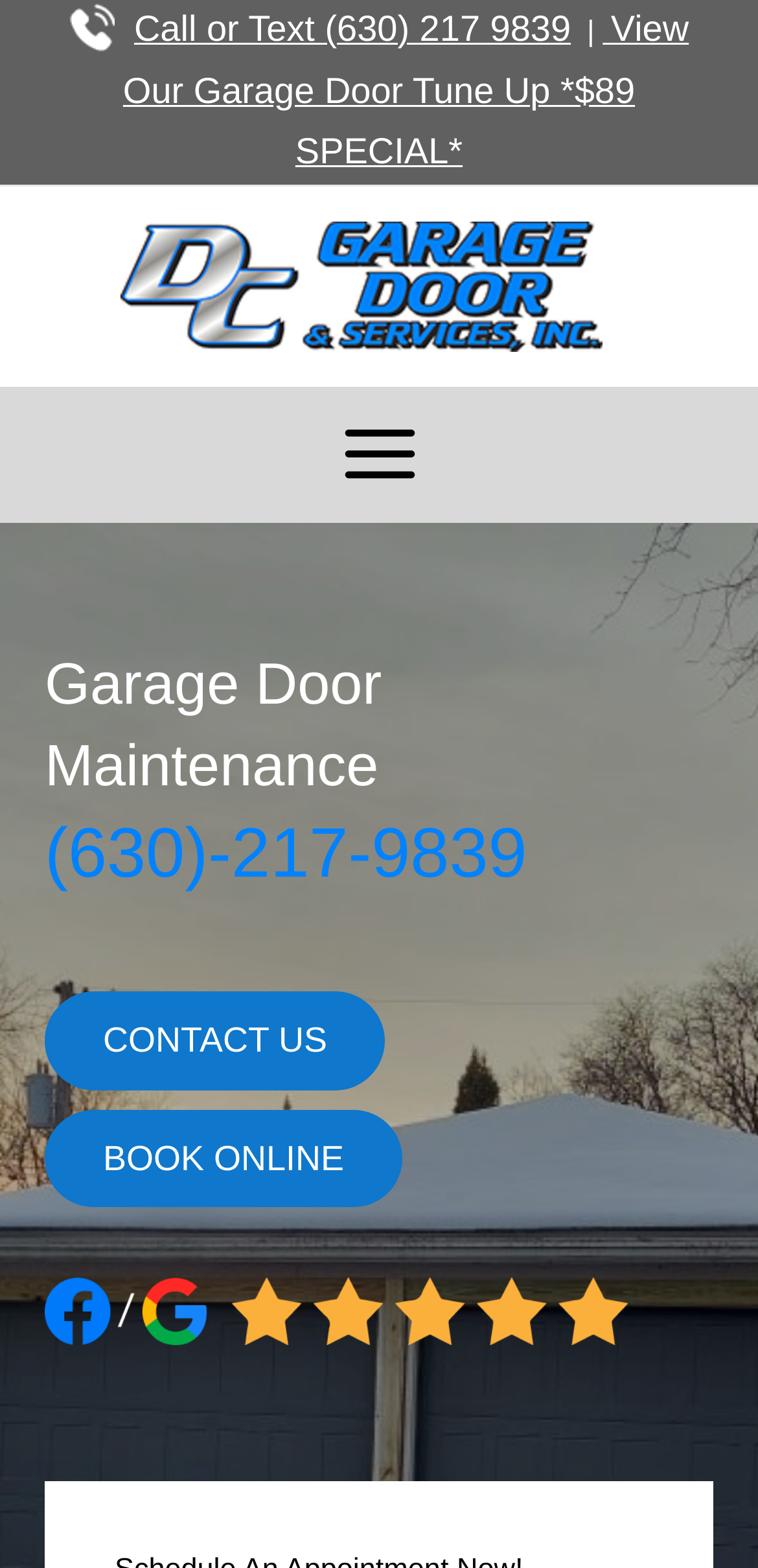Pinpoint the bounding box coordinates of the clickable element needed to complete the instruction: "Open the main menu". The coordinates should be provided as four float numbers between 0 and 1: [left, top, right, bottom].

[0.41, 0.246, 0.59, 0.333]